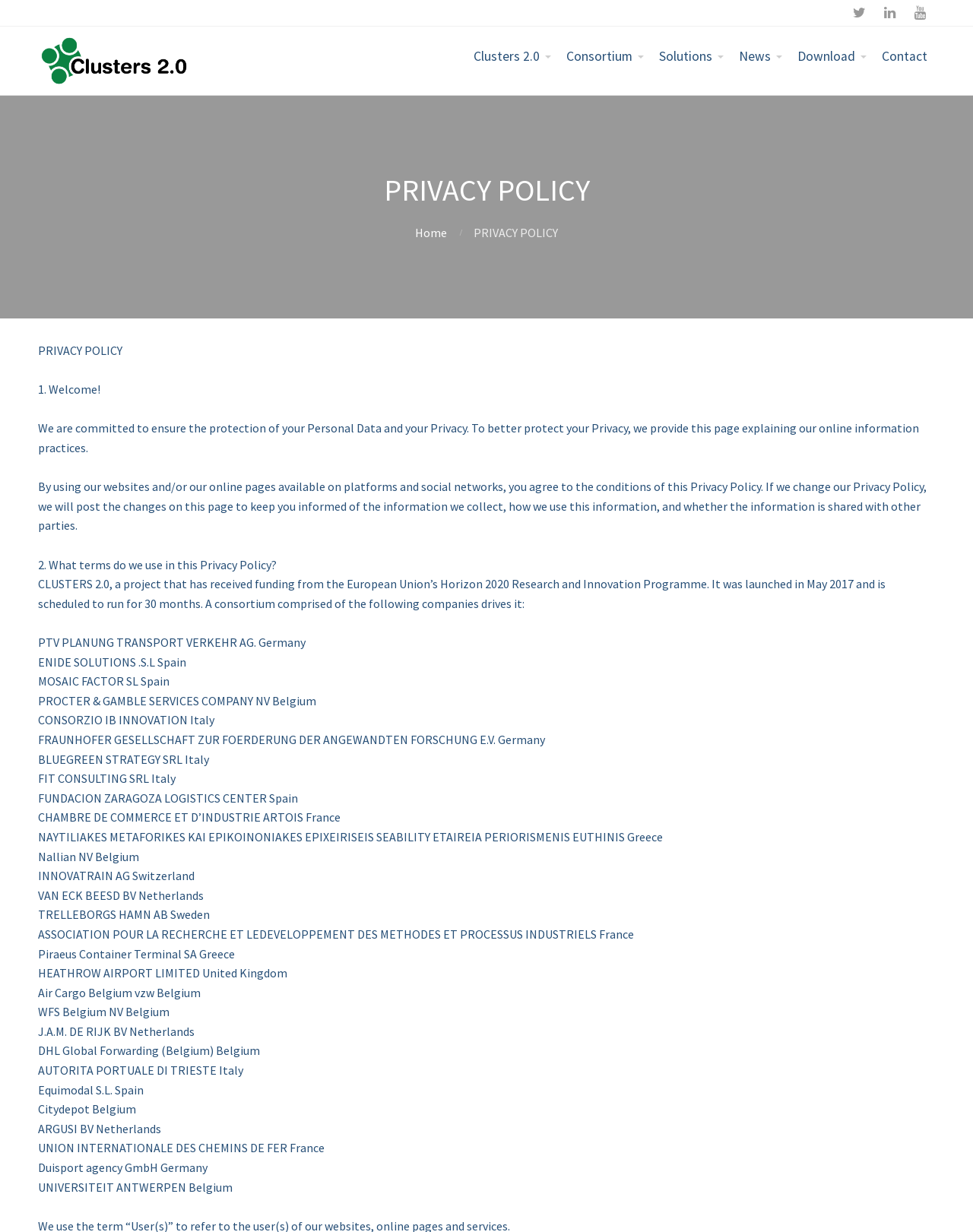How many companies are part of the consortium?
Please give a detailed and elaborate explanation in response to the question.

The number of companies part of the consortium can be determined by counting the number of StaticText elements that list the companies, which are 14 in total.